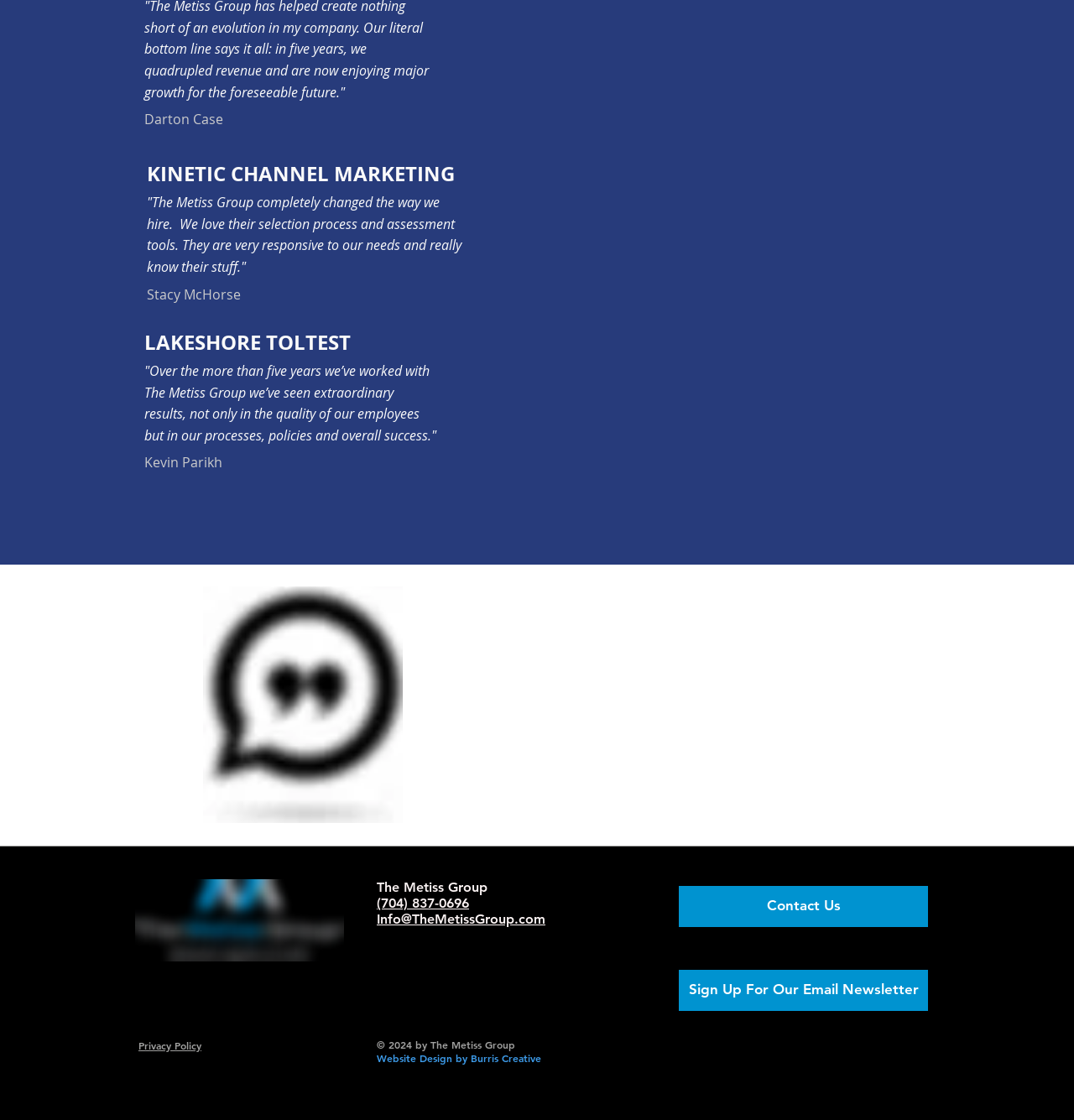Find the bounding box of the web element that fits this description: "Privacy Policy".

[0.129, 0.927, 0.188, 0.939]